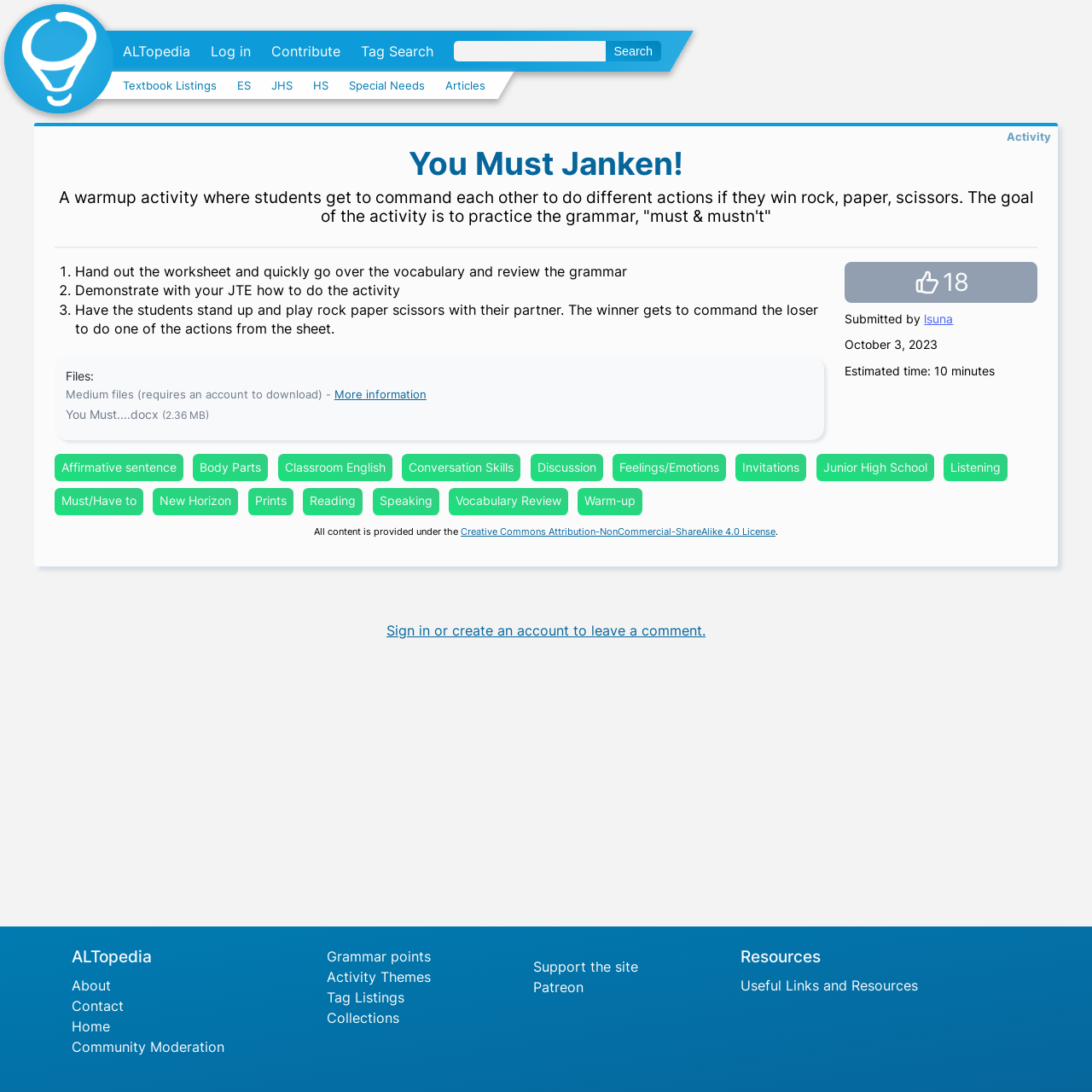Please respond to the question using a single word or phrase:
Who submitted the activity?

lsuna